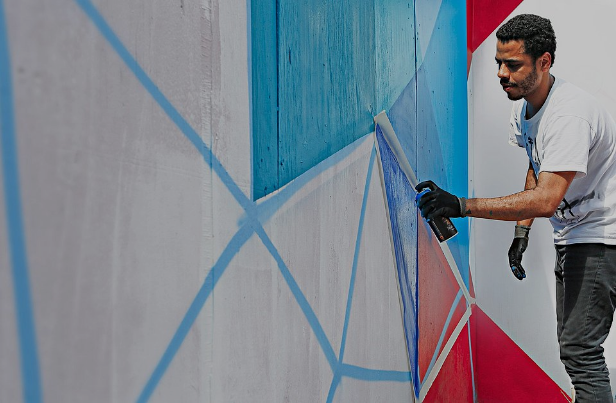Generate a detailed explanation of the scene depicted in the image.

The image captures a talented street artist at work, skillfully spray painting a vibrant mural. Wearing a white T-shirt and gloves, he meticulously applies blue paint with a spray can to a geometric design that features bold red and white sections. The background showcases a combination of textured surfaces in various shades, enhancing the overall impact of the artwork. This scene exemplifies the dynamic nature of street art, celebrating creativity and self-expression while transforming an ordinary wall into a lively canvas. The artist's focused expression speaks to his dedication and passion for his craft as he contributes to the cultural vibrancy of the urban landscape.